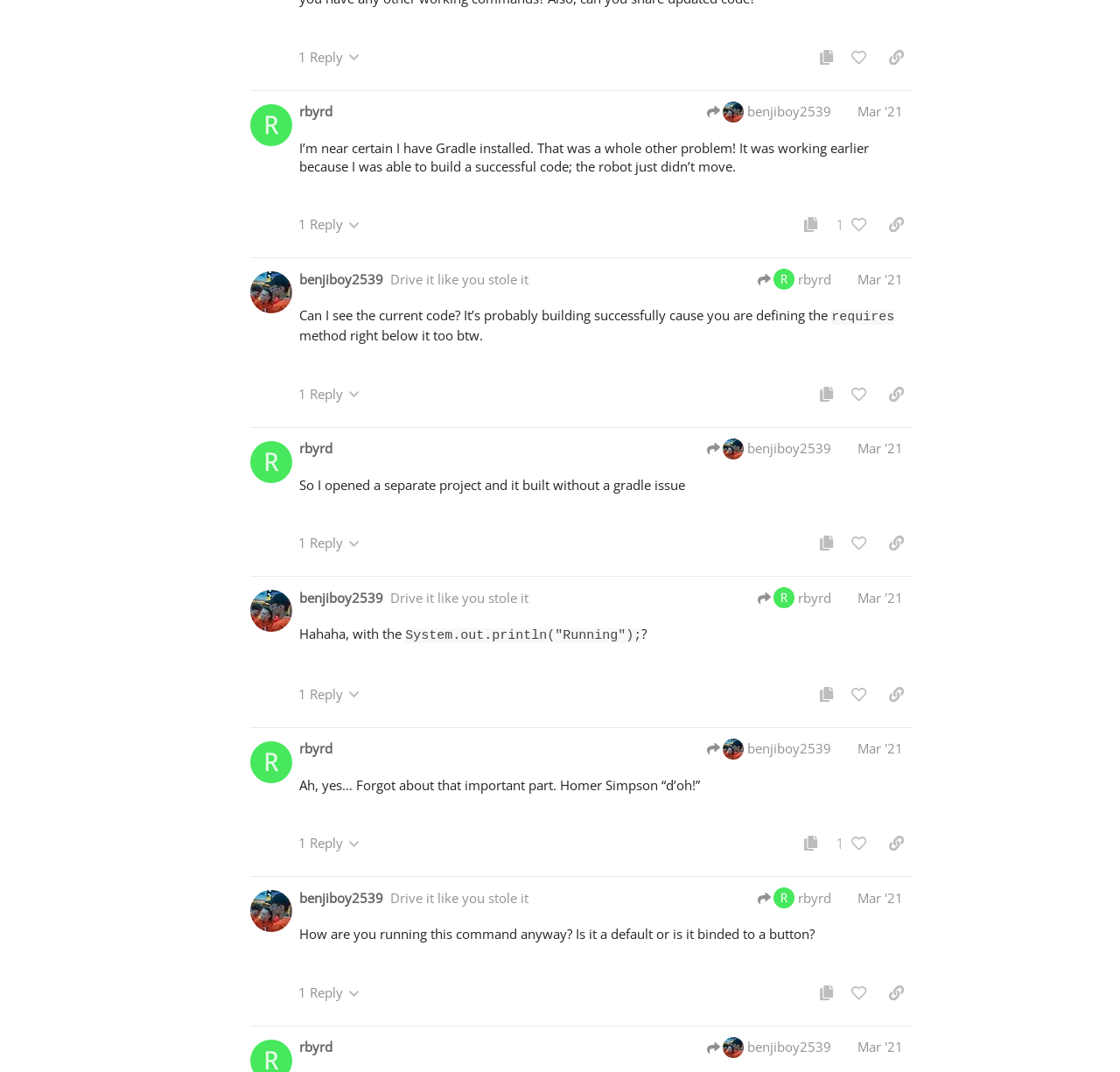How many replies does post #14 have?
Answer the question with just one word or phrase using the image.

1